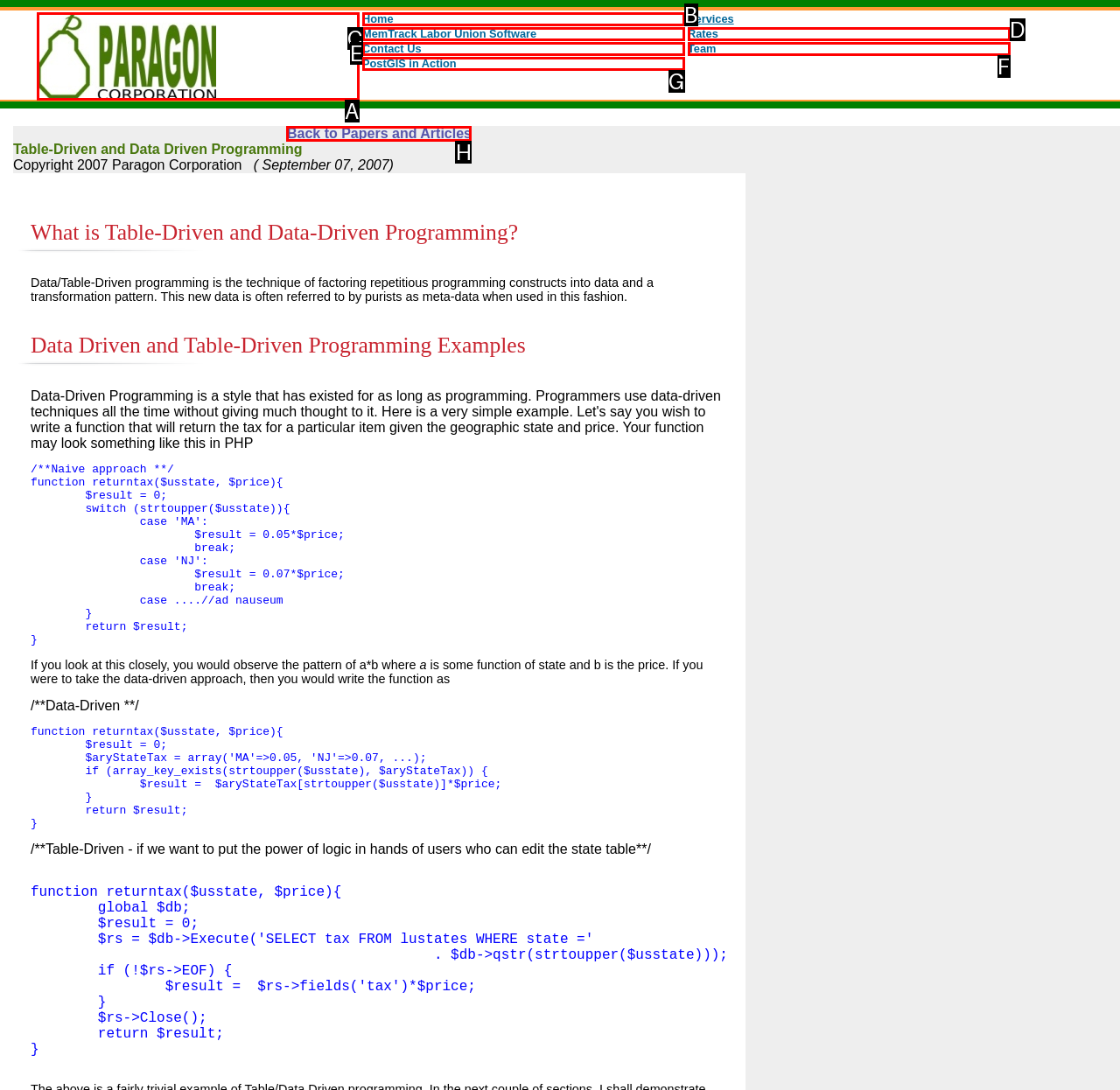Select the HTML element that corresponds to the description: MemTrack Labor Union Software. Answer with the letter of the matching option directly from the choices given.

C